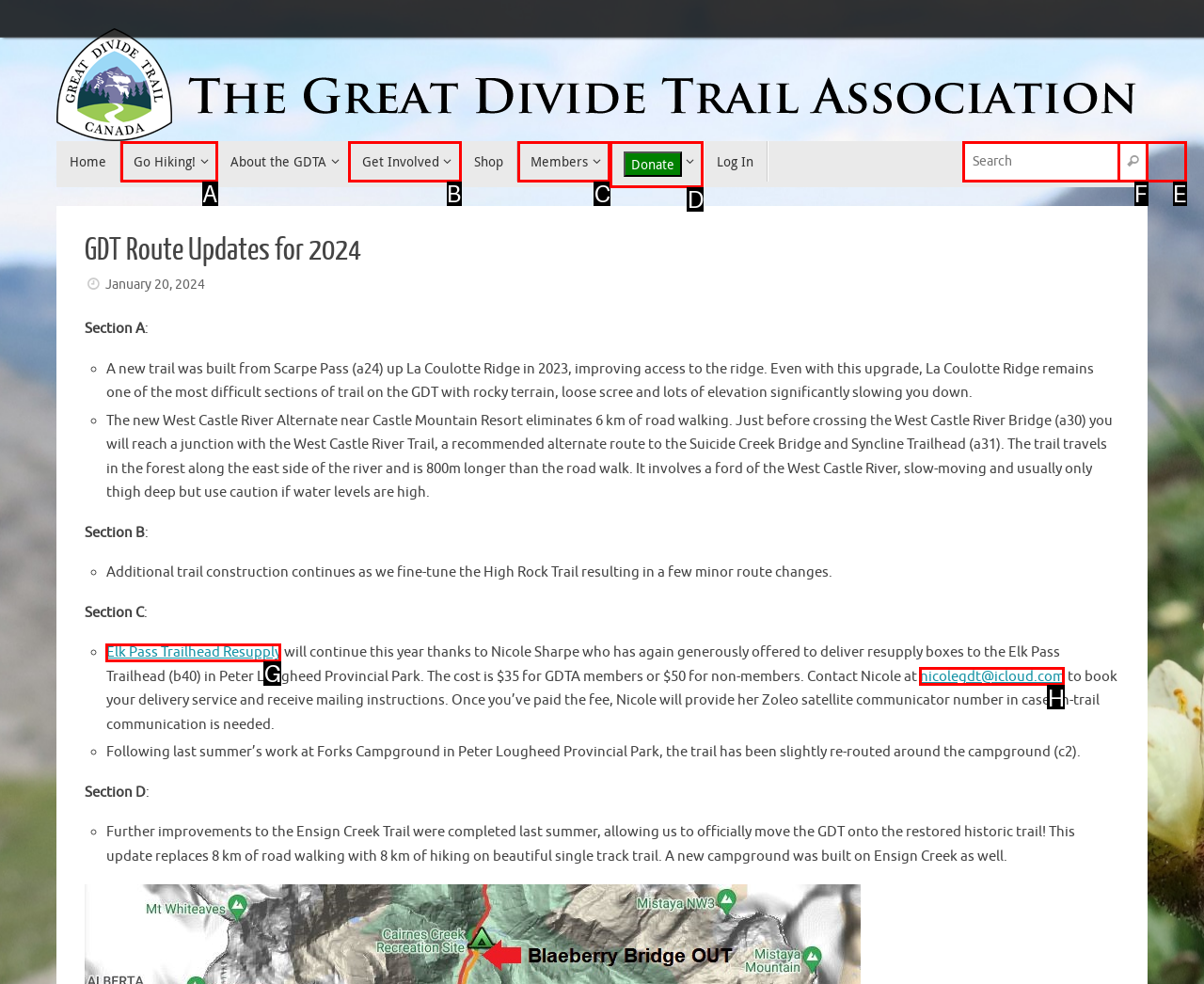Given the description: Go Hiking!, select the HTML element that matches it best. Reply with the letter of the chosen option directly.

A